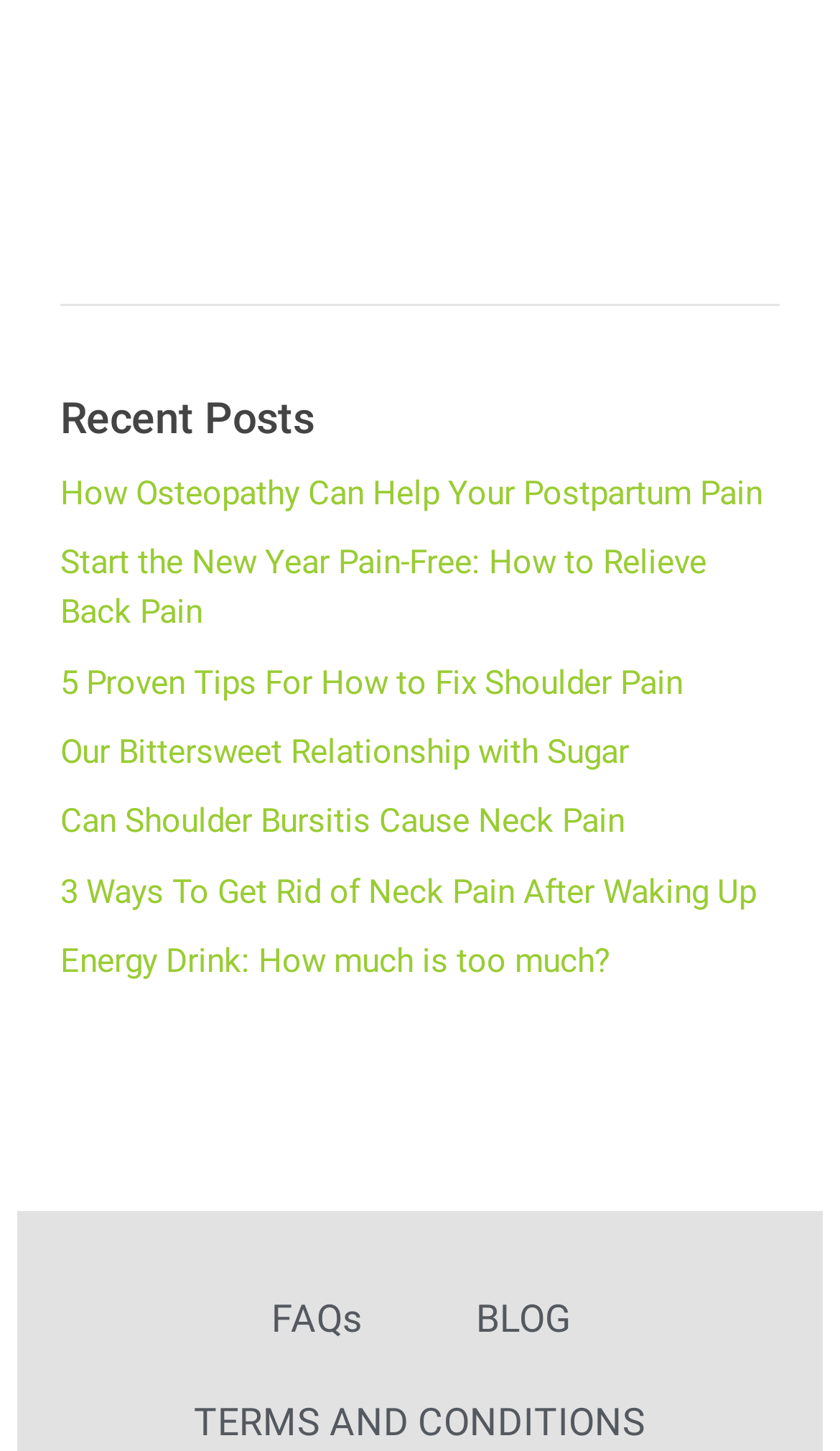Using a single word or phrase, answer the following question: 
What is the second navigation link at the bottom of the page?

BLOG